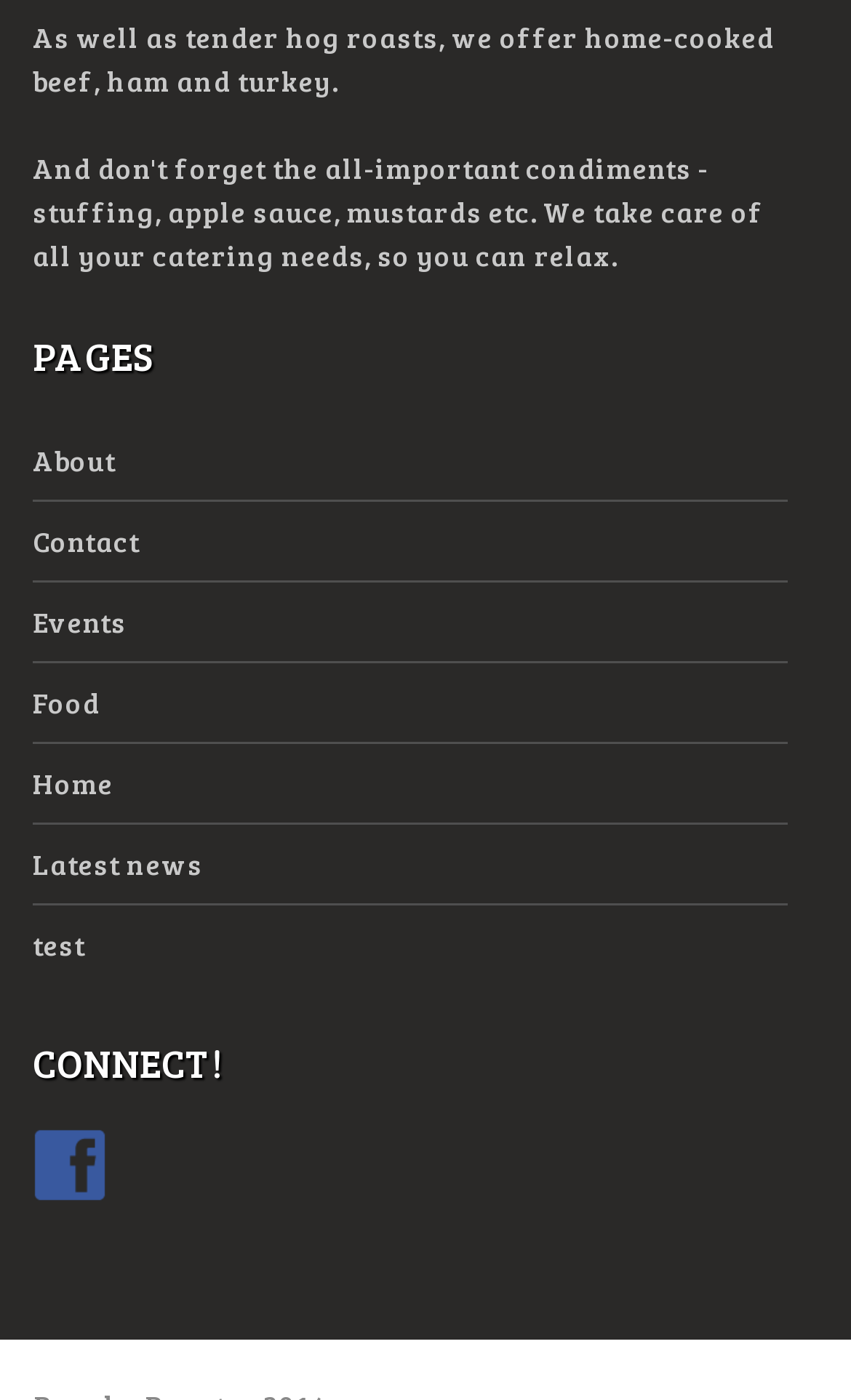How many links are under 'PAGES'?
From the details in the image, provide a complete and detailed answer to the question.

Under the 'PAGES' heading, there are 7 links: 'About', 'Contact', 'Events', 'Food', 'Home', 'Latest news', and 'test'.